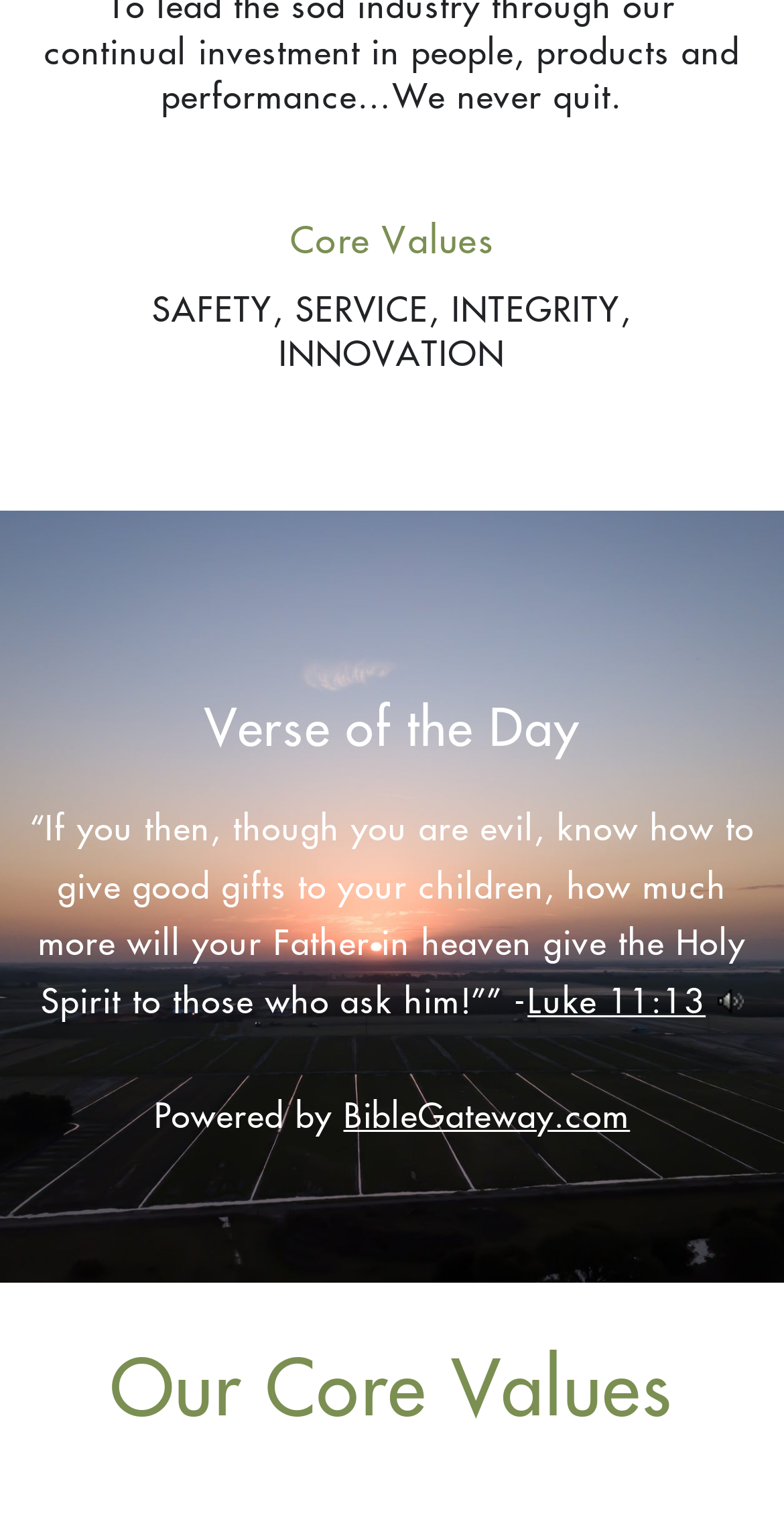What is the source of the Verse of the Day?
Refer to the image and provide a one-word or short phrase answer.

BibleGateway.com